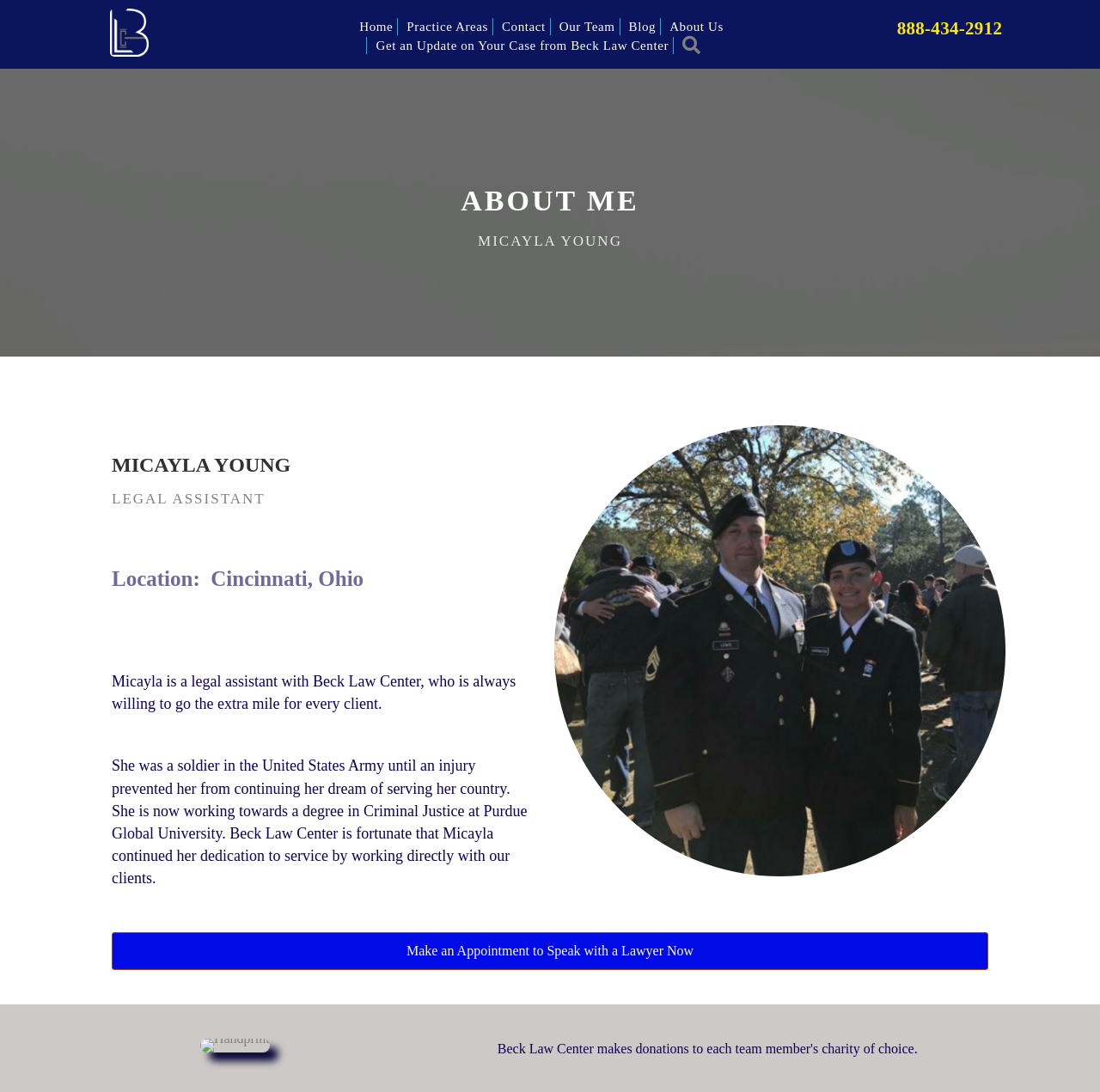Please use the details from the image to answer the following question comprehensively:
What is Micayla Young's occupation?

I determined the answer by looking at the heading 'MICAYLA YOUNG' and the subsequent heading 'LEGAL ASSISTANT' which indicates her occupation.